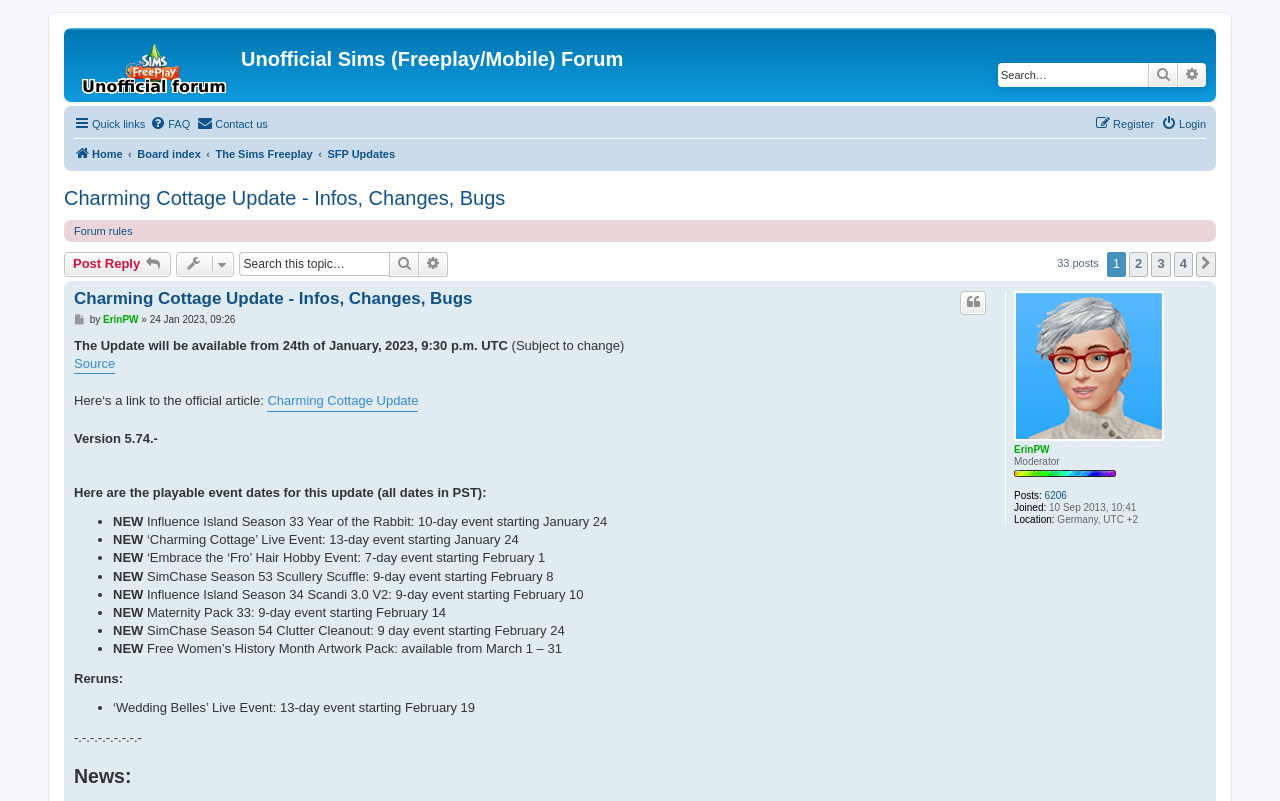Construct a comprehensive caption that outlines the webpage's structure and content.

This webpage is a forum discussion page about the "Charming Cottage Update" in the Sims Freeplay game. At the top, there is a horizontal menu bar with links to "Home", "Board index", "The Sims Freeplay", and "SFP Updates". Below this menu bar, there is a heading that reads "Charming Cottage Update - Infos, Changes, Bugs". 

To the right of this heading, there is a search bar with a "Search" button and an "Advanced search" link. Below the search bar, there is a link to "Forum rules" and a "Post Reply" button. 

On the left side of the page, there is a vertical menu with links to "Quick links", "FAQ", "Contact us", "Login", and "Register". 

The main content of the page is a discussion thread about the "Charming Cottage Update". The thread starts with a post by a user named "ErinPW", who is a moderator. The post includes information about the update, including the release date and time, and a link to the official article. 

Below the post, there are several replies from other users. Each reply includes the user's avatar, name, and post content. The post content includes text and links to other pages. 

At the bottom of the page, there are pagination buttons to navigate through the discussion thread. There are also links to "Quote" and "Post" a reply.